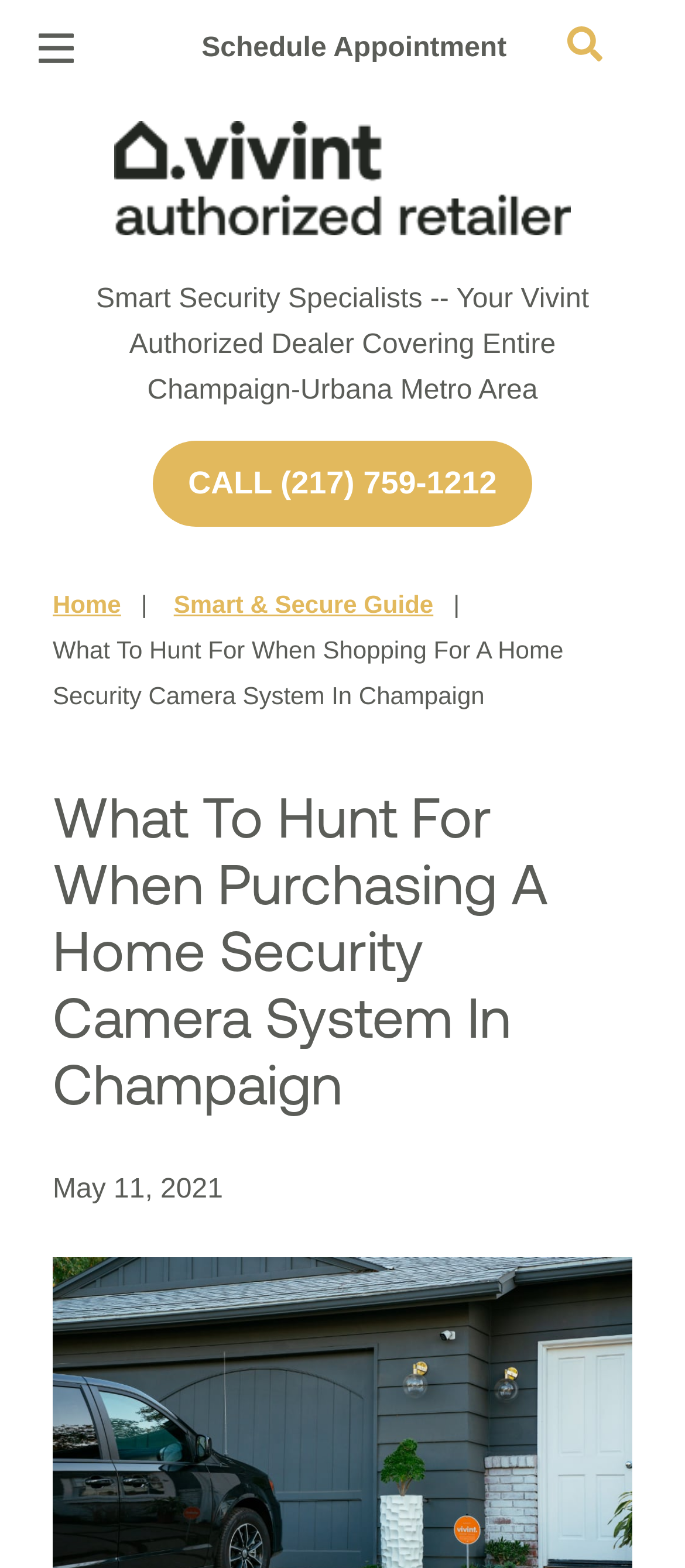Provide a brief response to the question below using a single word or phrase: 
What is the phone number to call for more information?

(217) 759-1212